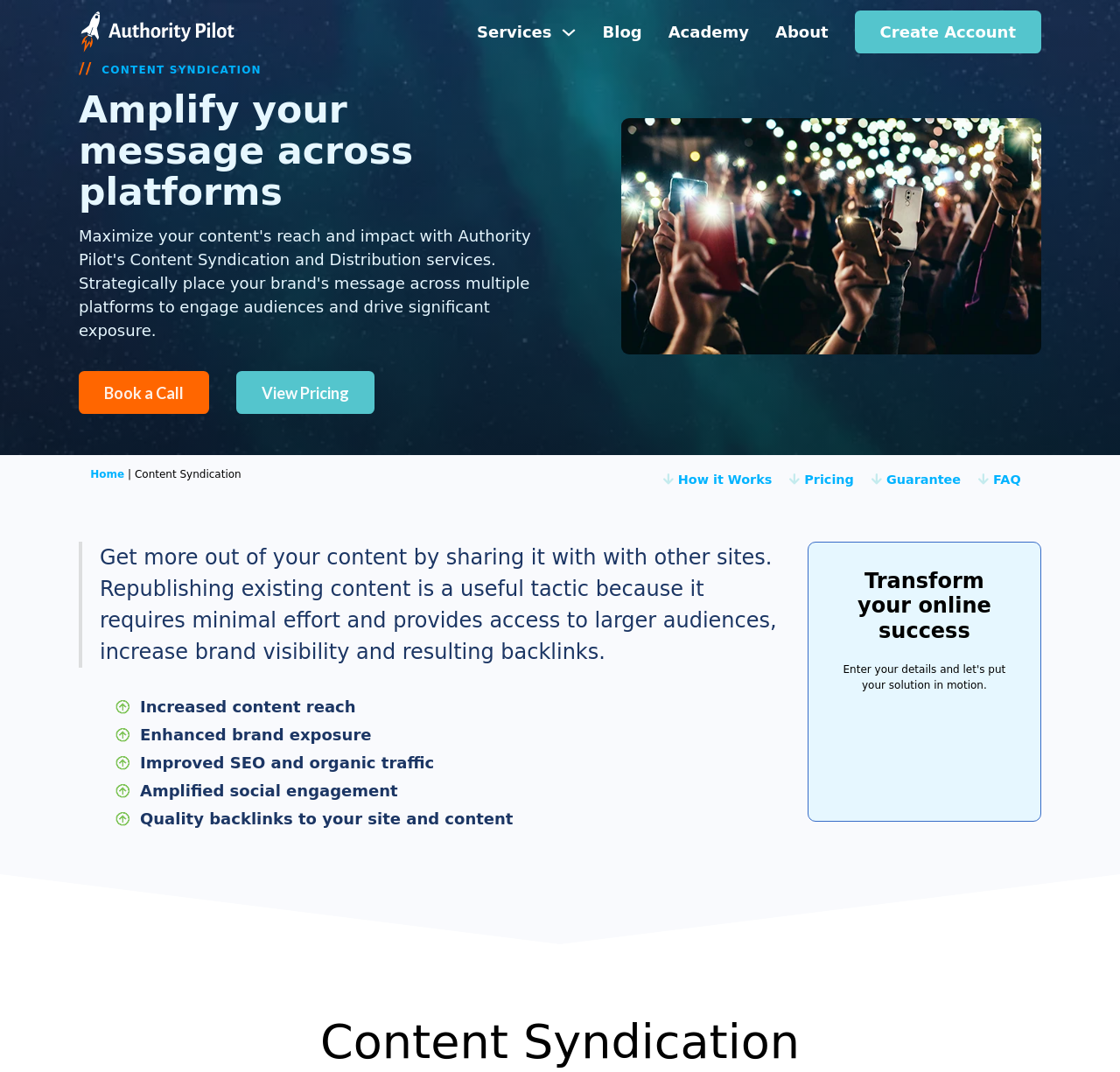Please answer the following question using a single word or phrase: 
What is the logo of the website?

Authority Pilot Logo